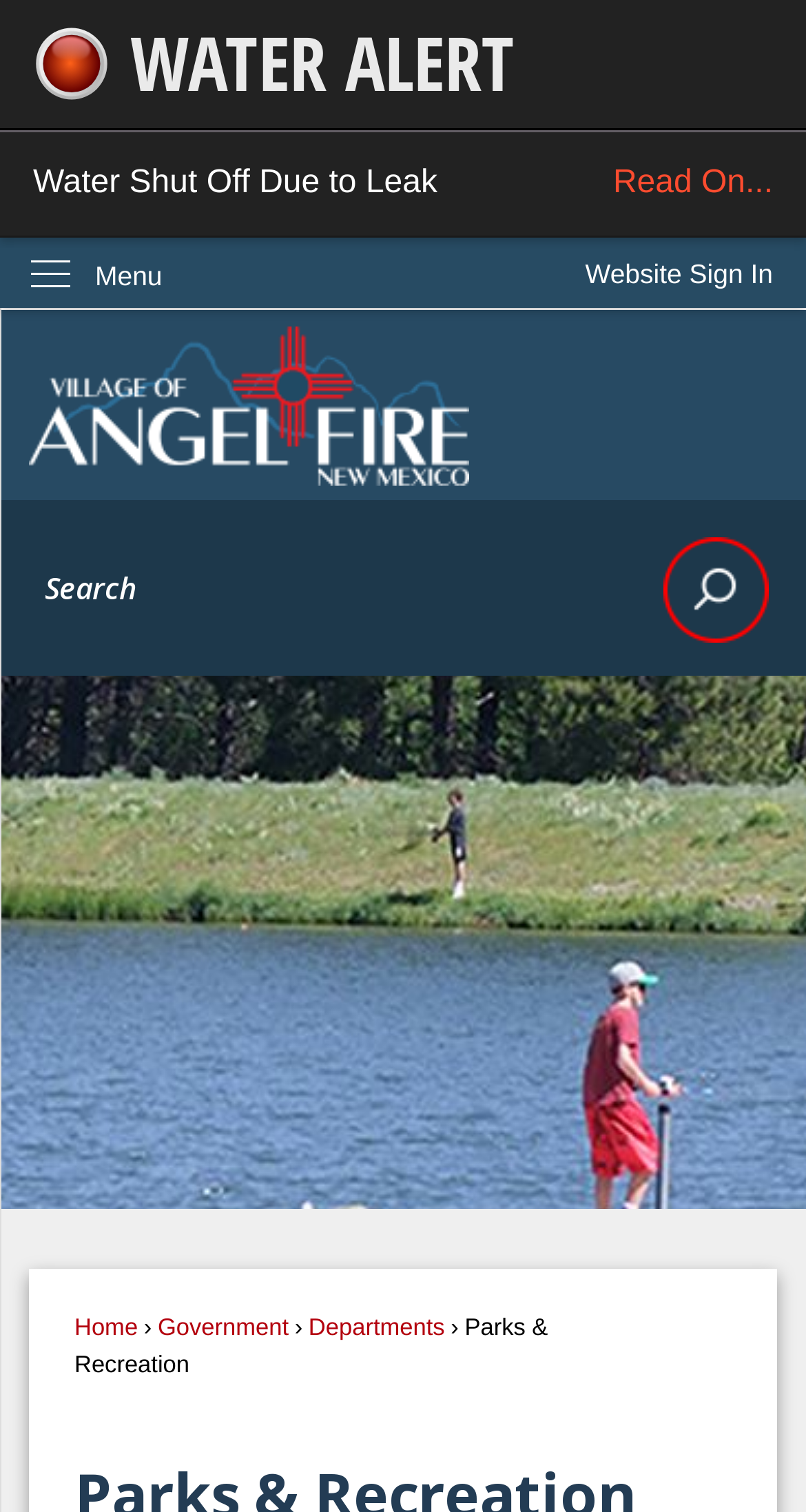Provide the bounding box coordinates of the section that needs to be clicked to accomplish the following instruction: "Skip to main content."

[0.0, 0.0, 0.042, 0.022]